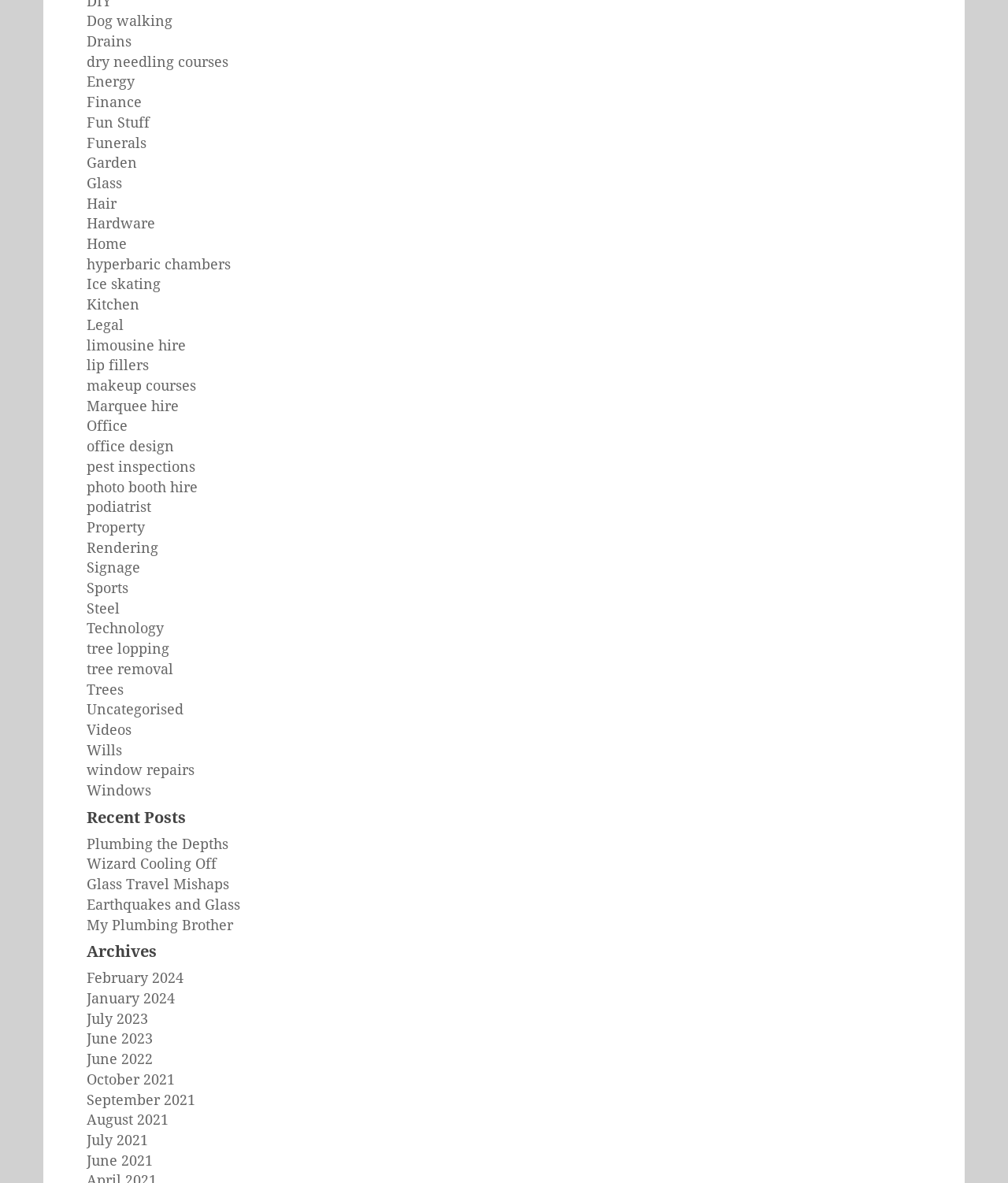Please determine the bounding box coordinates of the section I need to click to accomplish this instruction: "Go to 'February 2024' archives".

[0.086, 0.82, 0.182, 0.834]